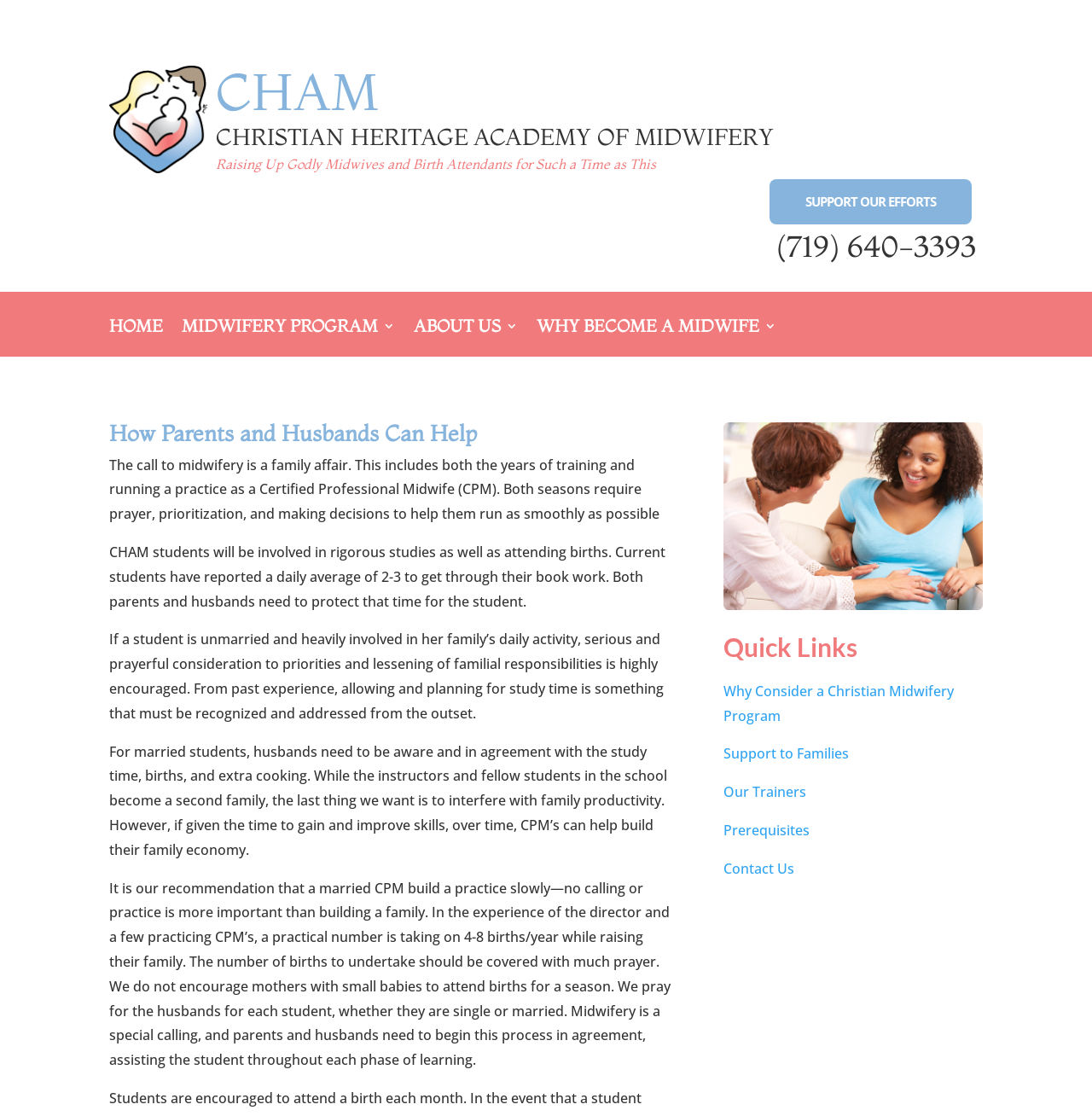Based on the element description: "Midwifery Program", identify the bounding box coordinates for this UI element. The coordinates must be four float numbers between 0 and 1, listed as [left, top, right, bottom].

[0.166, 0.287, 0.362, 0.319]